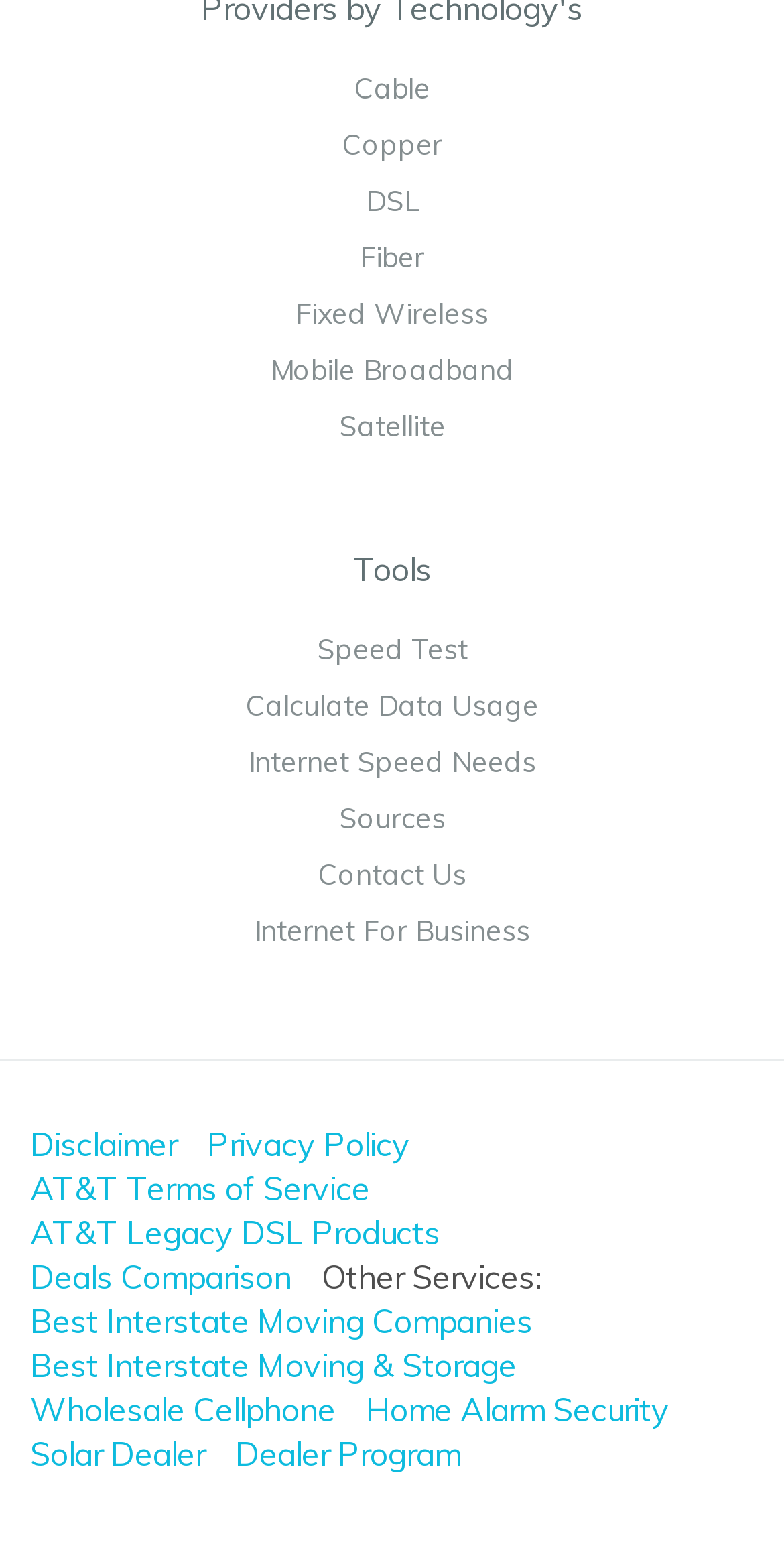Respond concisely with one word or phrase to the following query:
What is the first business-related link?

Internet For Business